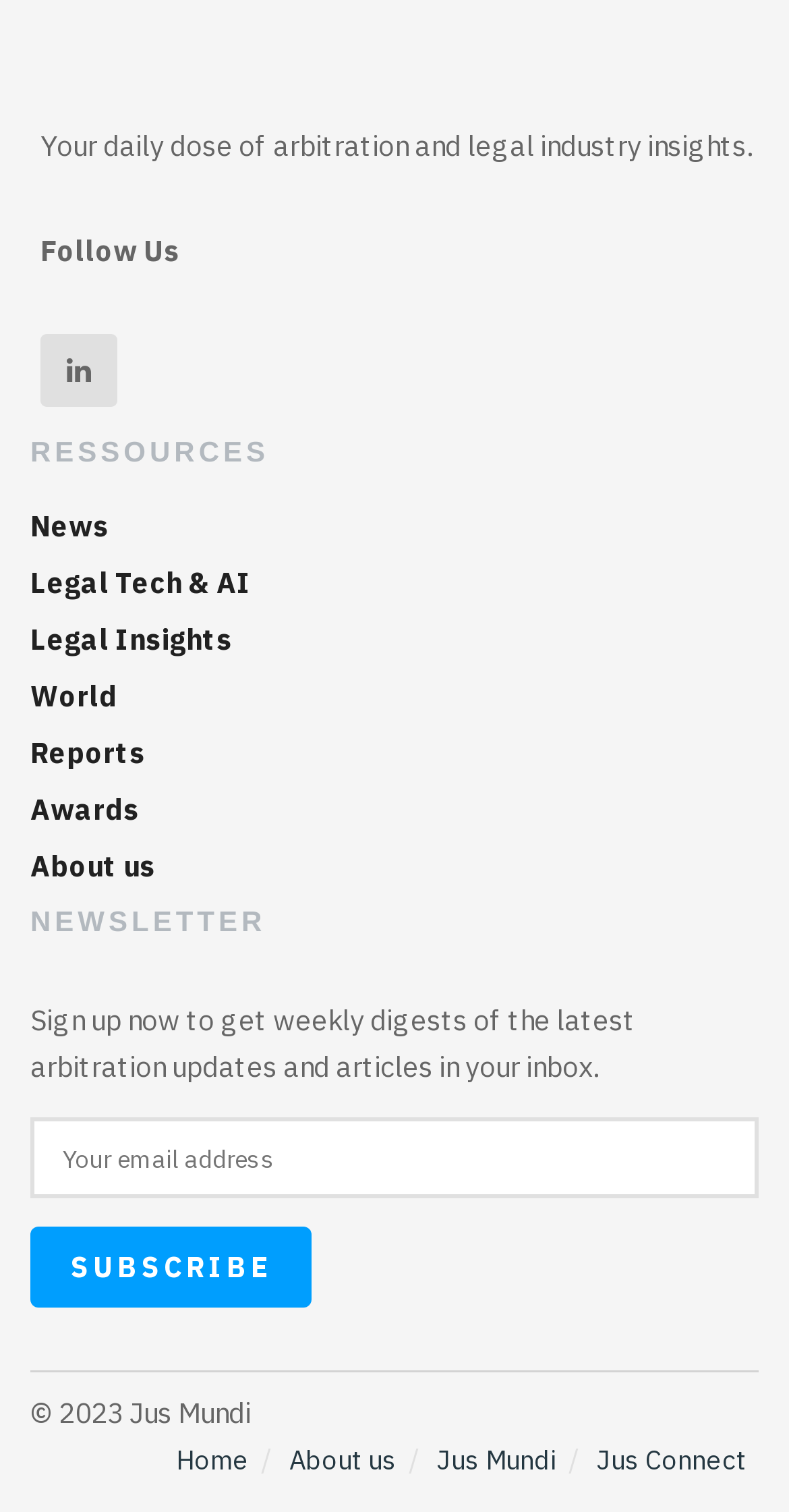Identify the bounding box coordinates of the region that should be clicked to execute the following instruction: "Follow us on social media".

[0.051, 0.221, 0.149, 0.27]